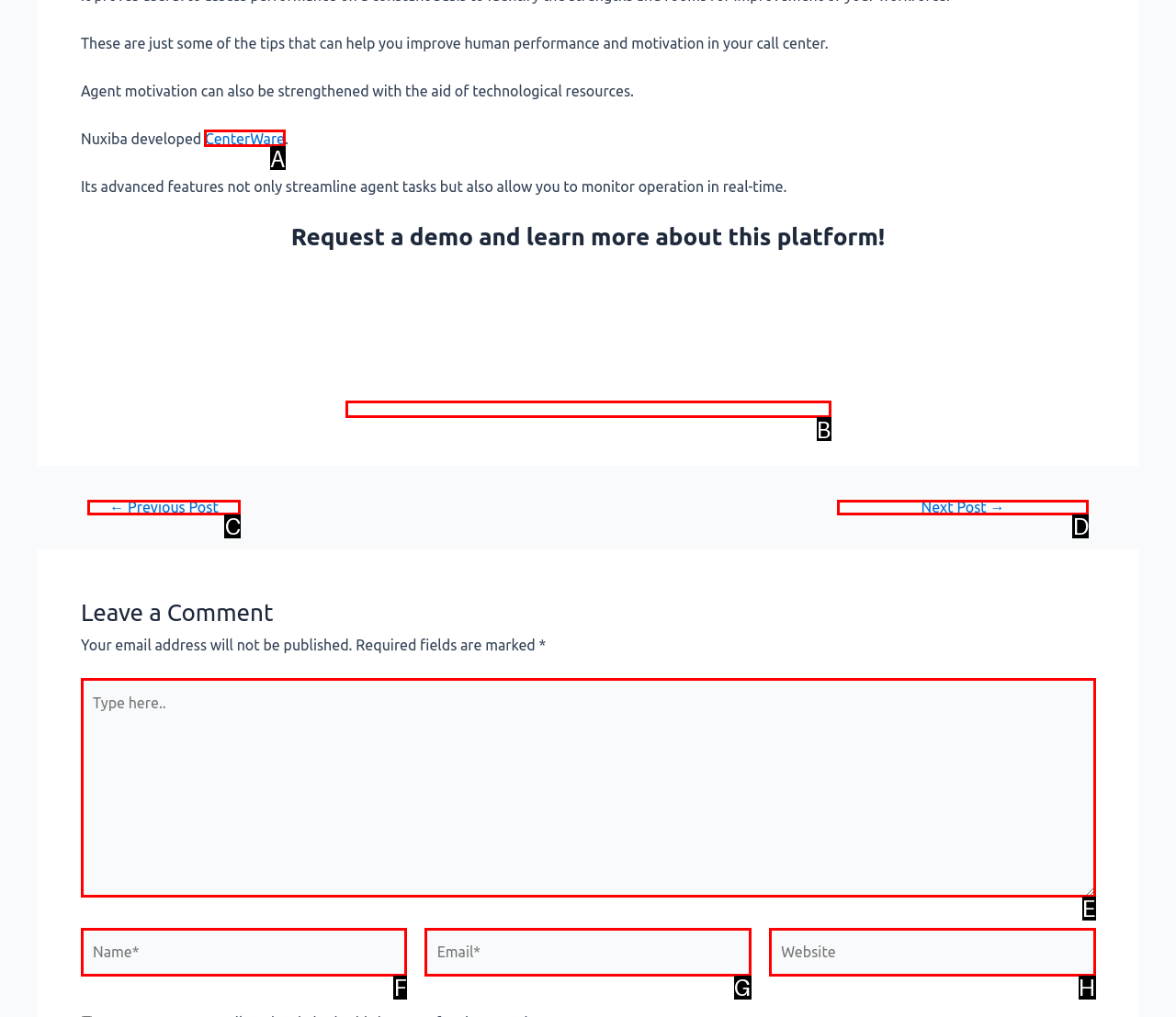Using the description: parent_node: Name* name="author" placeholder="Name*", find the corresponding HTML element. Provide the letter of the matching option directly.

F